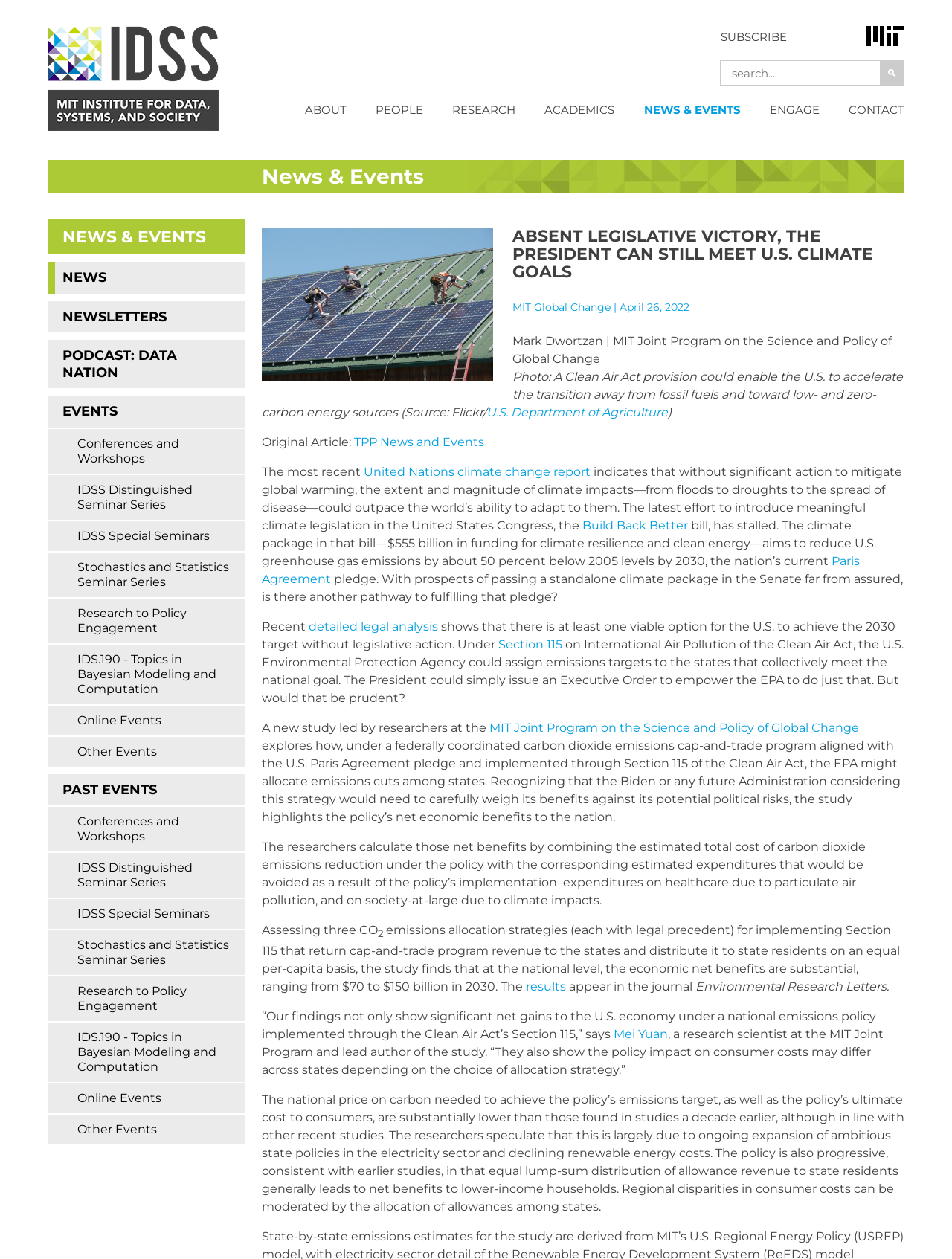Predict the bounding box coordinates of the area that should be clicked to accomplish the following instruction: "Search". The bounding box coordinates should consist of four float numbers between 0 and 1, i.e., [left, top, right, bottom].

[0.757, 0.049, 0.924, 0.067]